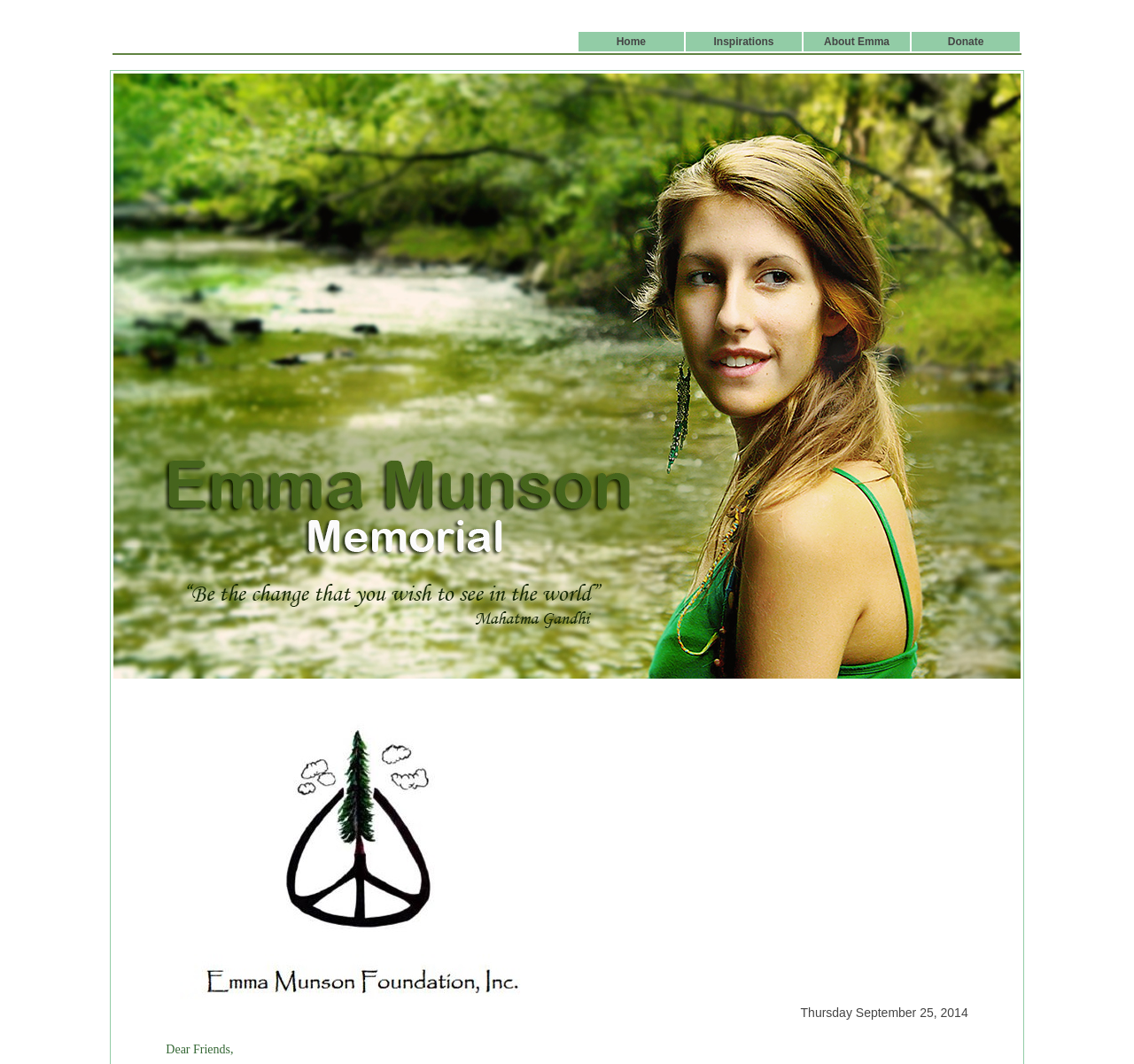Bounding box coordinates must be specified in the format (top-left x, top-left y, bottom-right x, bottom-right y). All values should be floating point numbers between 0 and 1. What are the bounding box coordinates of the UI element described as: Inspirations

[0.629, 0.033, 0.682, 0.045]